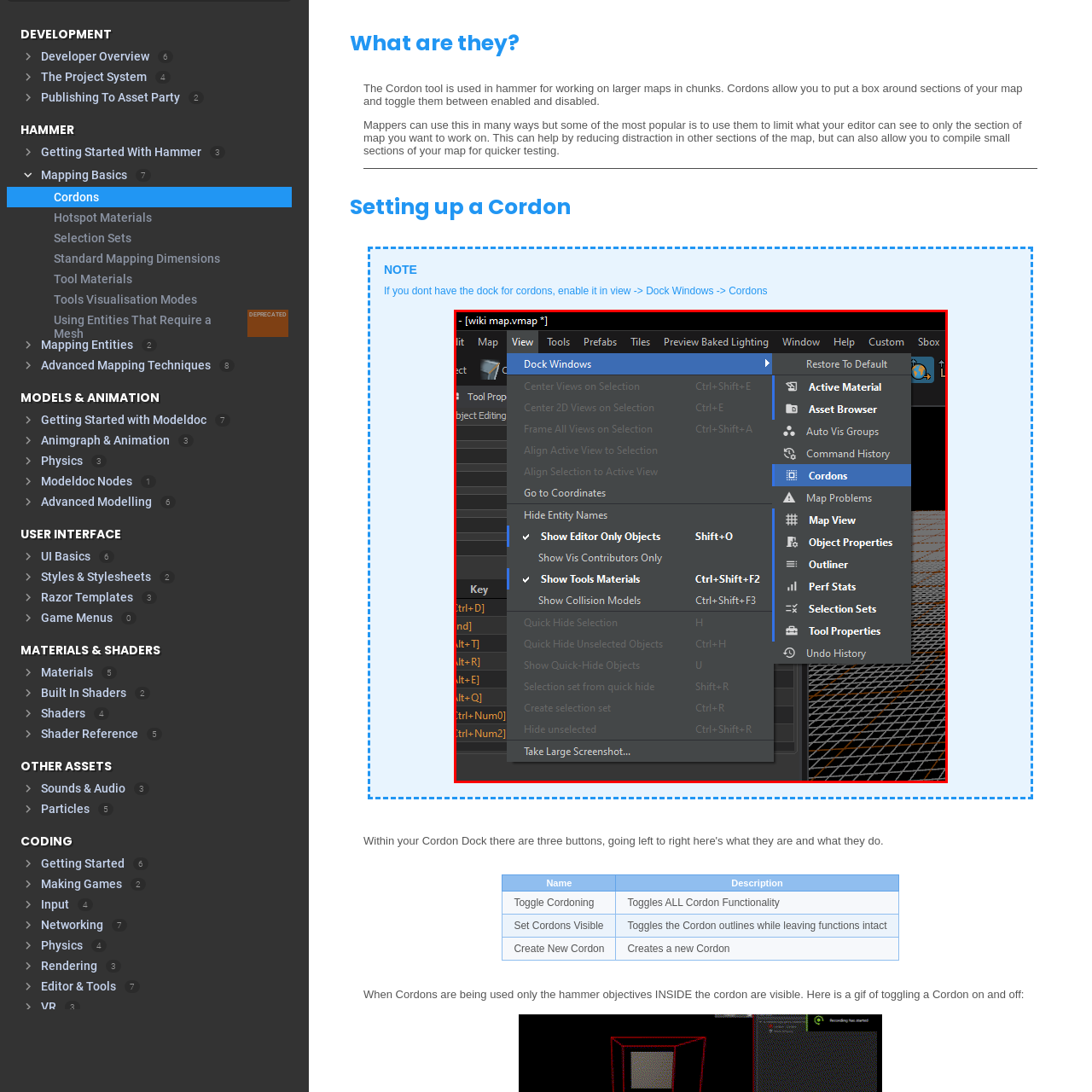Direct your attention to the image encased in a red frame, What type of tasks can be performed using shortcuts in the menu? Please answer in one word or a brief phrase.

Centering views and hiding entity names